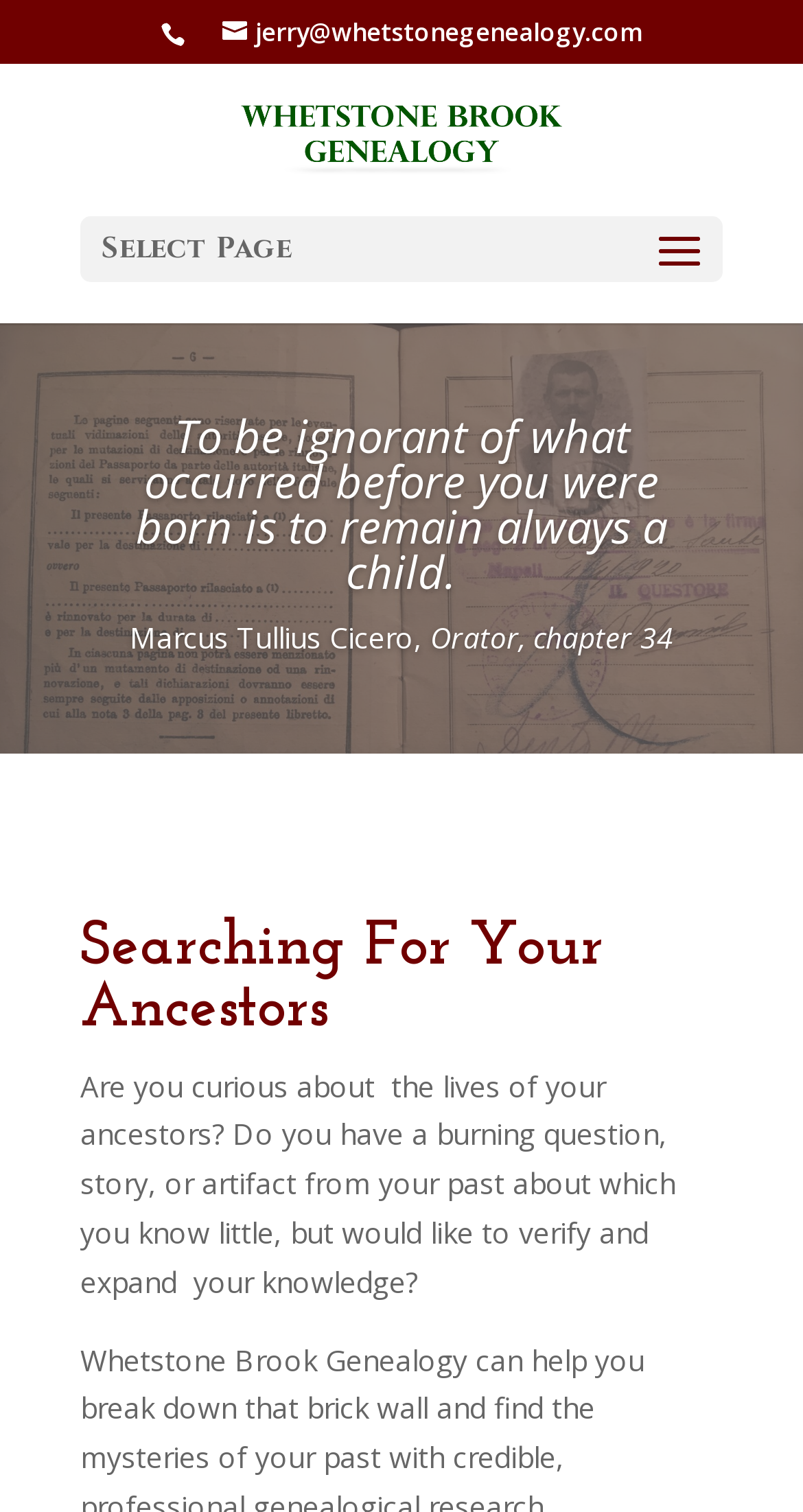Describe all the visual and textual components of the webpage comprehensively.

The webpage is about Whetstone Brook Genealogy, a genealogical research service. At the top, there are two links: one is an email address "jerry@whetstonegenealogy.com" and the other is the title "Whetstone Brook Genealogy" accompanied by an image with the same name. 

Below the title, there is a dropdown menu labeled "Select Page". 

Further down, there is a quote from Marcus Tullius Cicero, an orator, which reads "To be ignorant of what occurred before you were born is to remain always a child." The quote is attributed to chapter 34 of his work "Orator". 

Below the quote, there is a section titled "Searching For Your Ancestors". This section starts with a question, asking if the visitor is curious about their ancestors and has a burning question or story they'd like to explore. The text then invites the visitor to verify and expand their knowledge about their past.